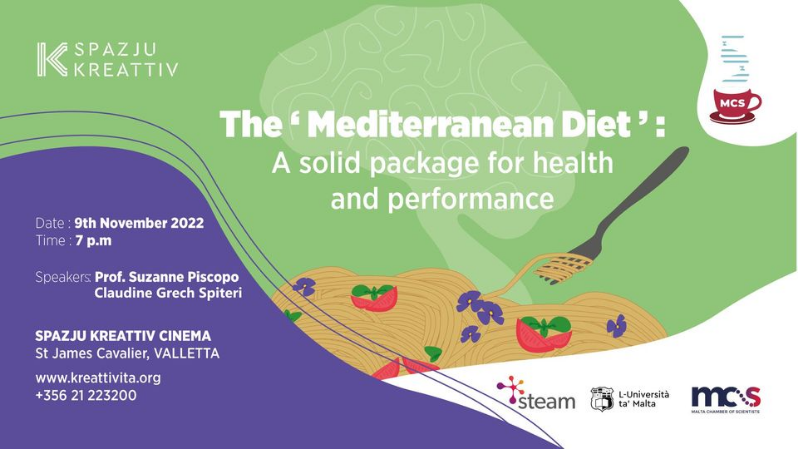Offer an in-depth caption for the image presented.

This vibrant promotional image highlights an upcoming event titled "The 'Mediterranean Diet': A solid package for health and performance," scheduled for 9th November 2022, at 7 p.m. The event features speakers Prof. Suzanne Piscopo and Claudine Grech Spiteri, who will delve into the benefits of the Mediterranean diet in relation to health and athletic performance. 

The background incorporates playful graphics including pasta, vegetables, and a fork, which creatively symbolize the theme of the Mediterranean diet. The venue for the event is identified as Spazju Kreattiv Cinema, located at St James Cavalier in Valletta, Malta. Additionally, contact information and the organizing bodies, including the Malta Chamber of Scientists and the University of Malta, are prominently displayed, emphasizing the event's credibility and community importance. Overall, the design is colorful and engaging, aiming to attract an audience interested in nutrition and health.